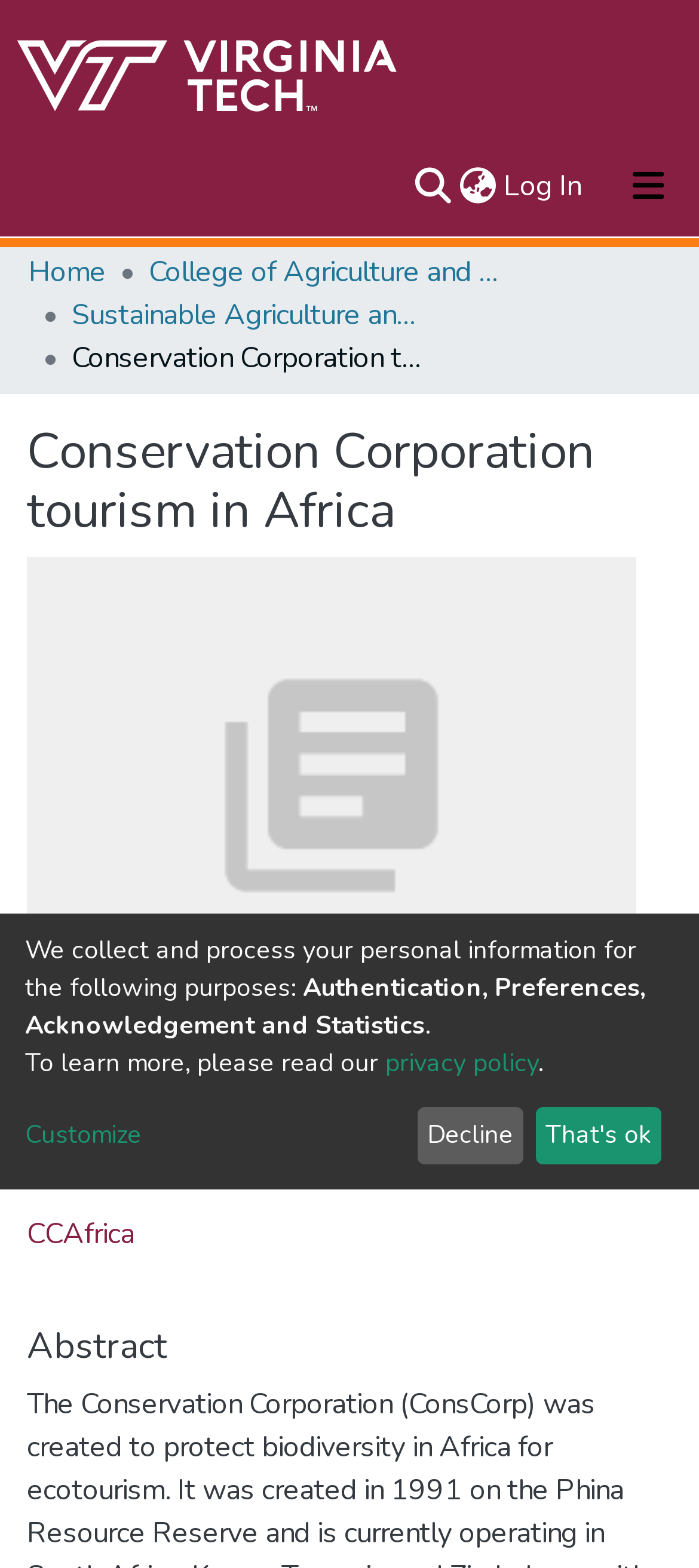Determine the bounding box coordinates for the region that must be clicked to execute the following instruction: "Toggle navigation".

[0.856, 0.096, 1.0, 0.142]